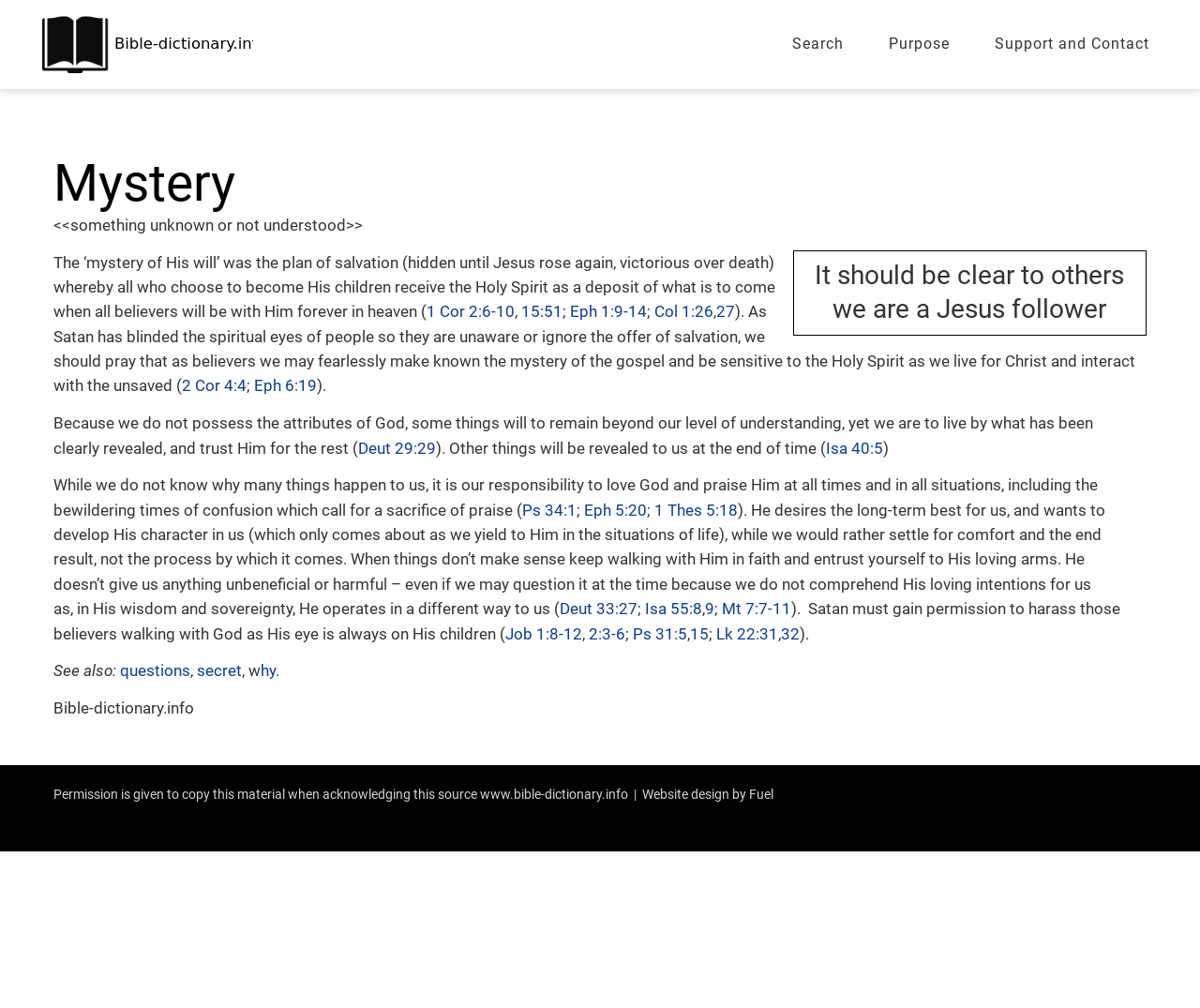Identify the bounding box coordinates of the specific part of the webpage to click to complete this instruction: "Follow the '1 Cor 2:6-10' link".

[0.355, 0.3, 0.429, 0.318]